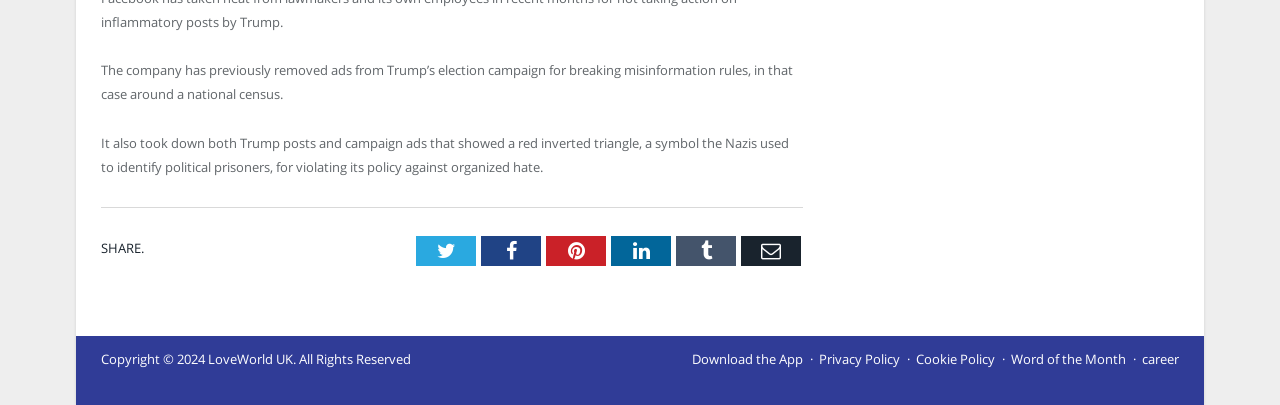What is the copyright information?
Provide a detailed and extensive answer to the question.

The static text element at the bottom of the page indicates that the copyright is held by LoveWorld UK and is dated 2024.